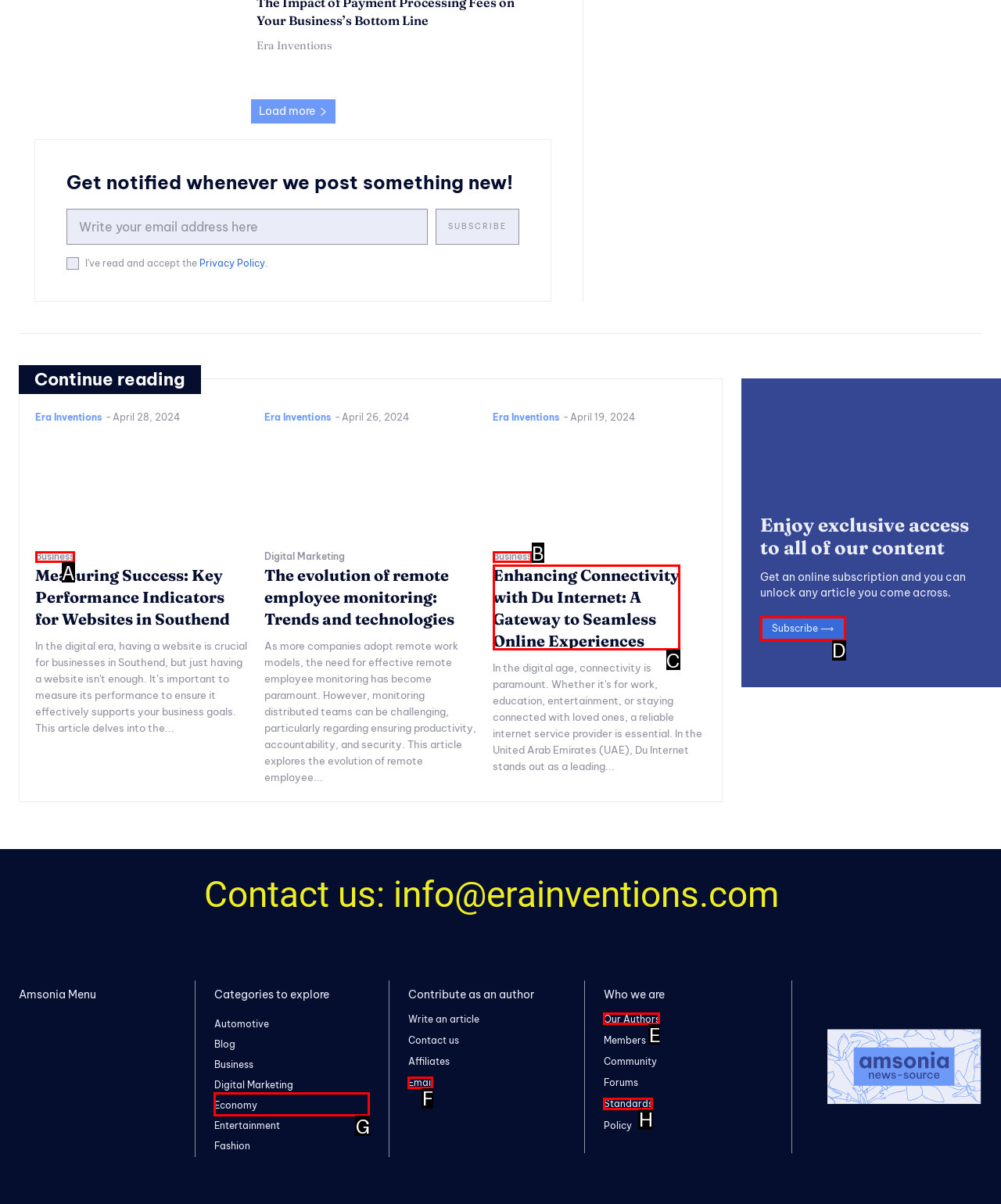Pick the option that corresponds to: Business
Provide the letter of the correct choice.

B